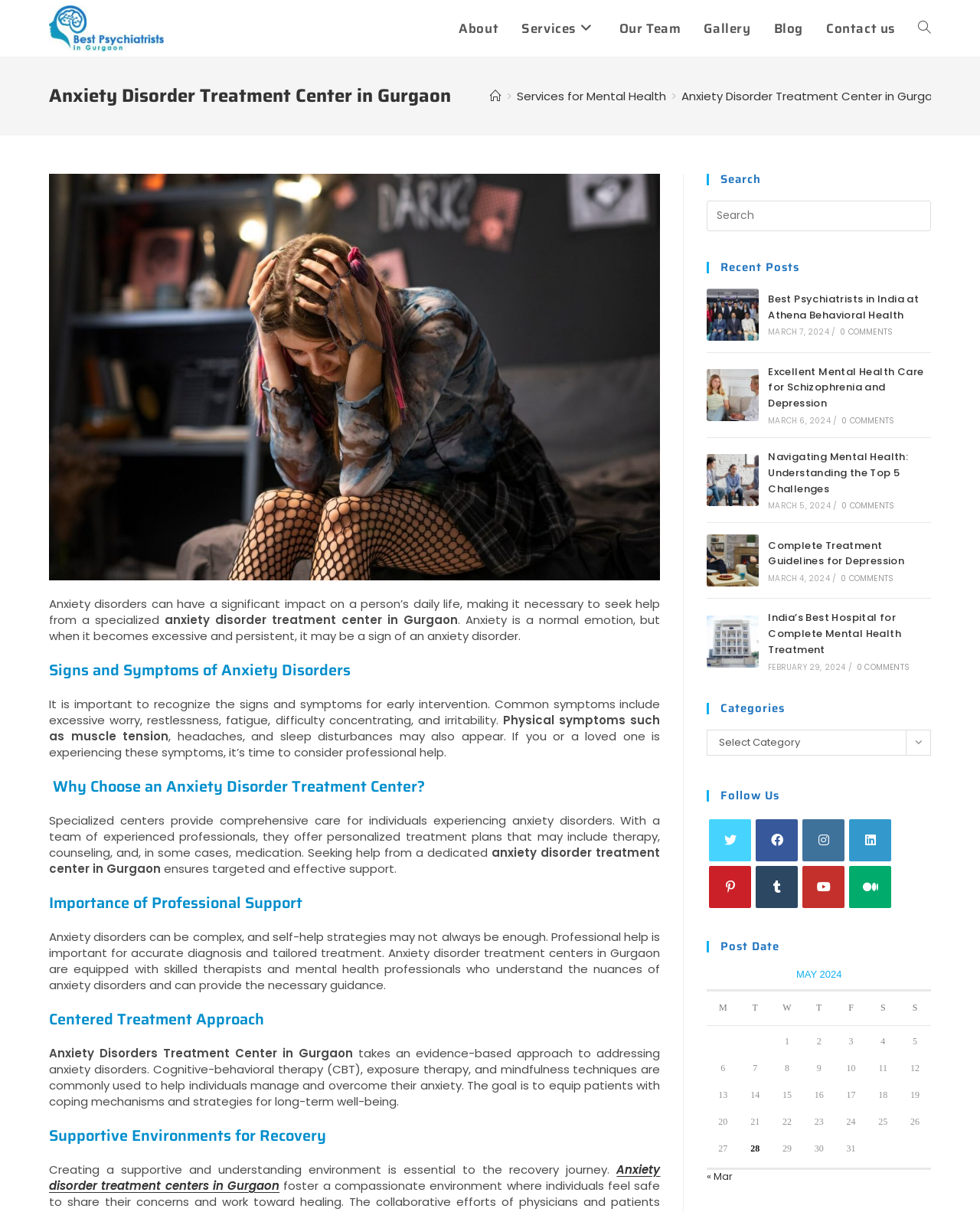Determine the bounding box coordinates of the clickable area required to perform the following instruction: "View 'Anxiety Disorder Treatment Center in Gurgaon' page". The coordinates should be represented as four float numbers between 0 and 1: [left, top, right, bottom].

[0.695, 0.073, 0.966, 0.086]